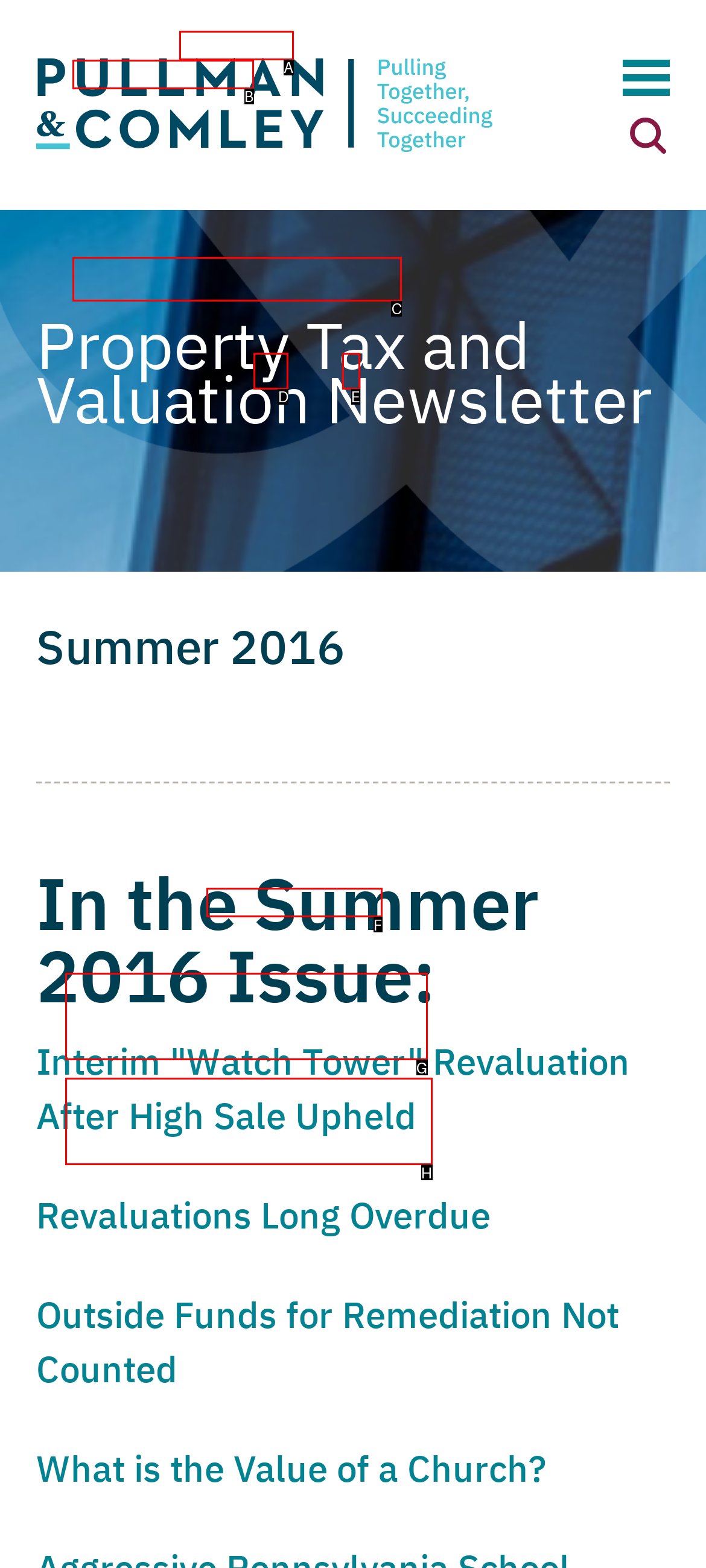Determine the correct UI element to click for this instruction: sign up for publication. Respond with the letter of the chosen element.

C